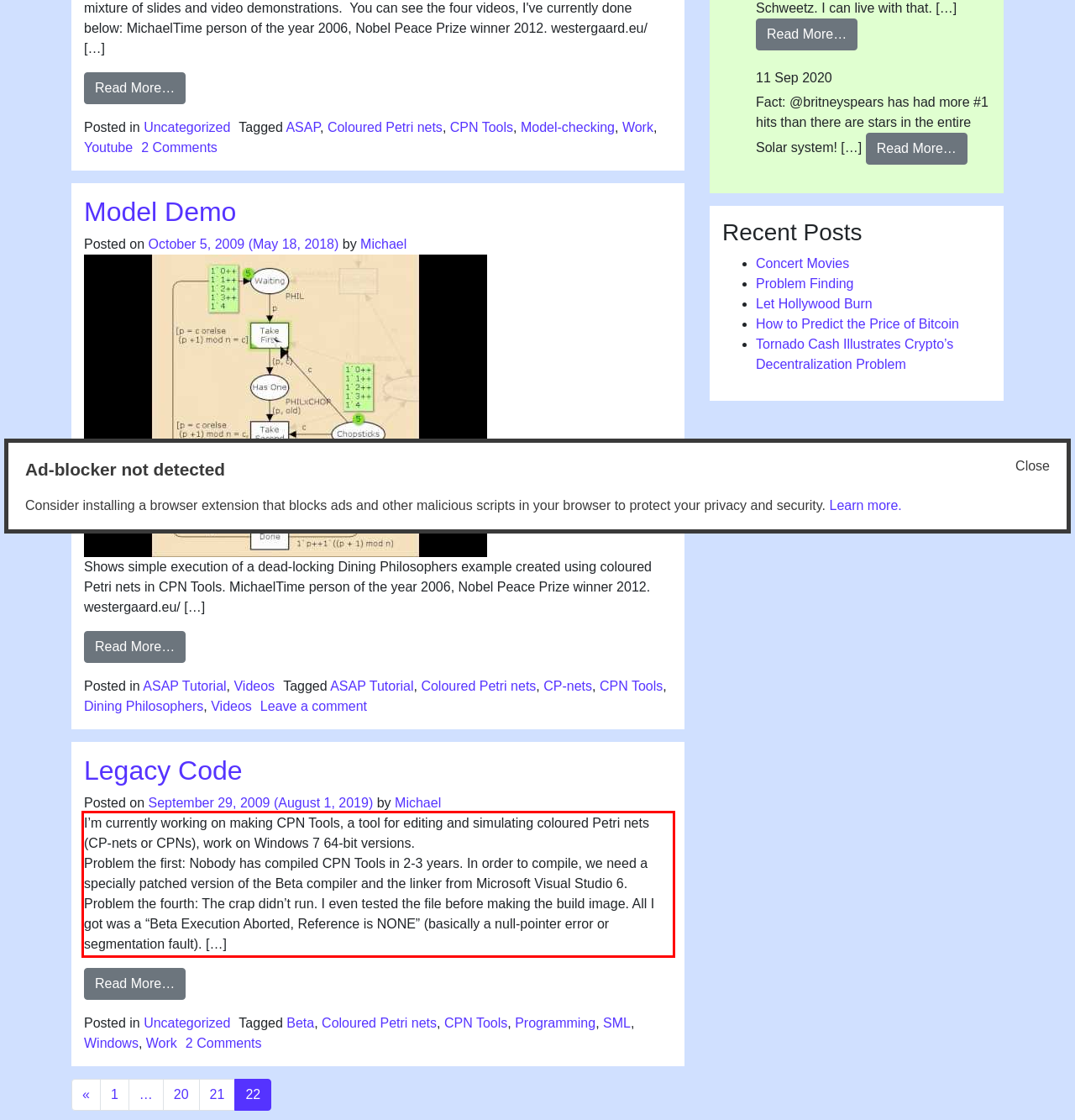Observe the screenshot of the webpage that includes a red rectangle bounding box. Conduct OCR on the content inside this red bounding box and generate the text.

I’m currently working on making CPN Tools, a tool for editing and simulating coloured Petri nets (CP-nets or CPNs), work on Windows 7 64-bit versions. Problem the first: Nobody has compiled CPN Tools in 2-3 years. In order to compile, we need a specially patched version of the Beta compiler and the linker from Microsoft Visual Studio 6. Problem the fourth: The crap didn’t run. I even tested the file before making the build image. All I got was a “Beta Execution Aborted, Reference is NONE” (basically a null-pointer error or segmentation fault). […]